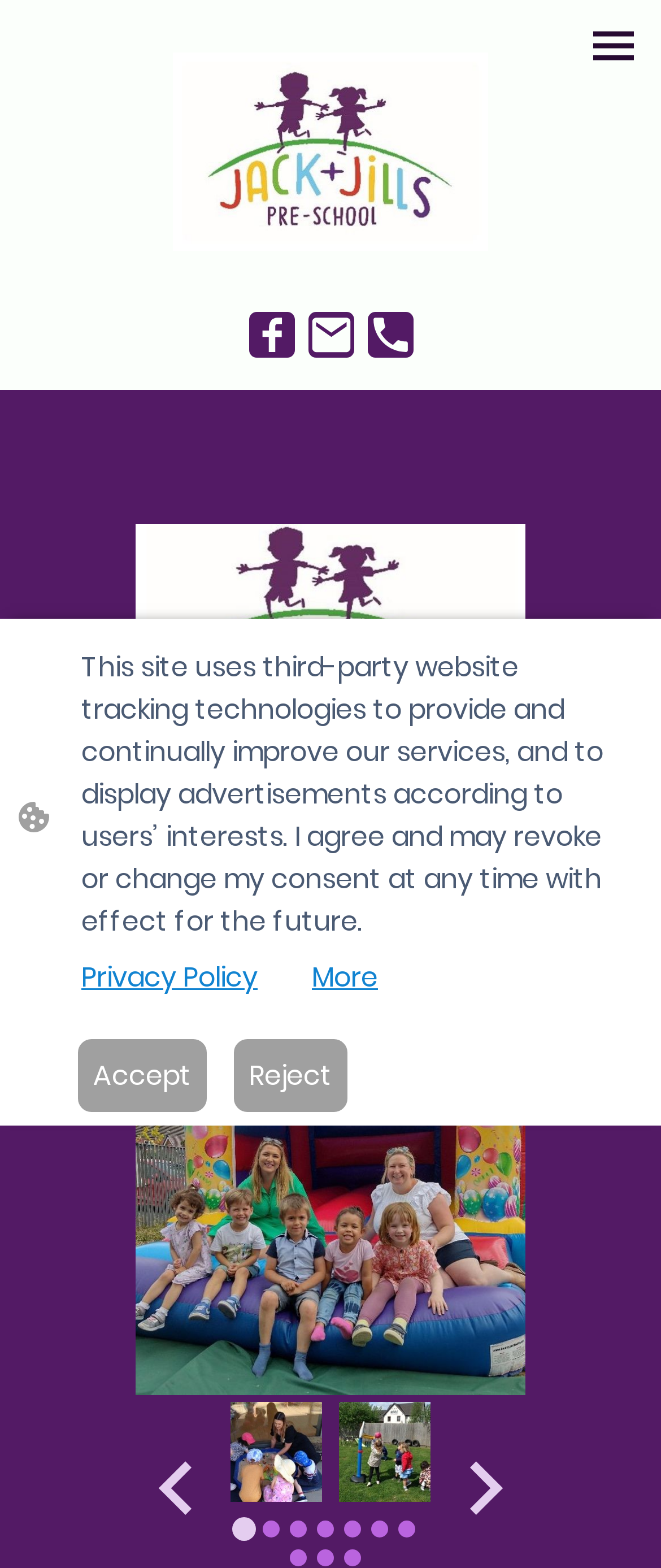Identify the bounding box coordinates of the clickable region to carry out the given instruction: "Click the link to learn more about the pre-school".

[0.376, 0.199, 0.445, 0.228]